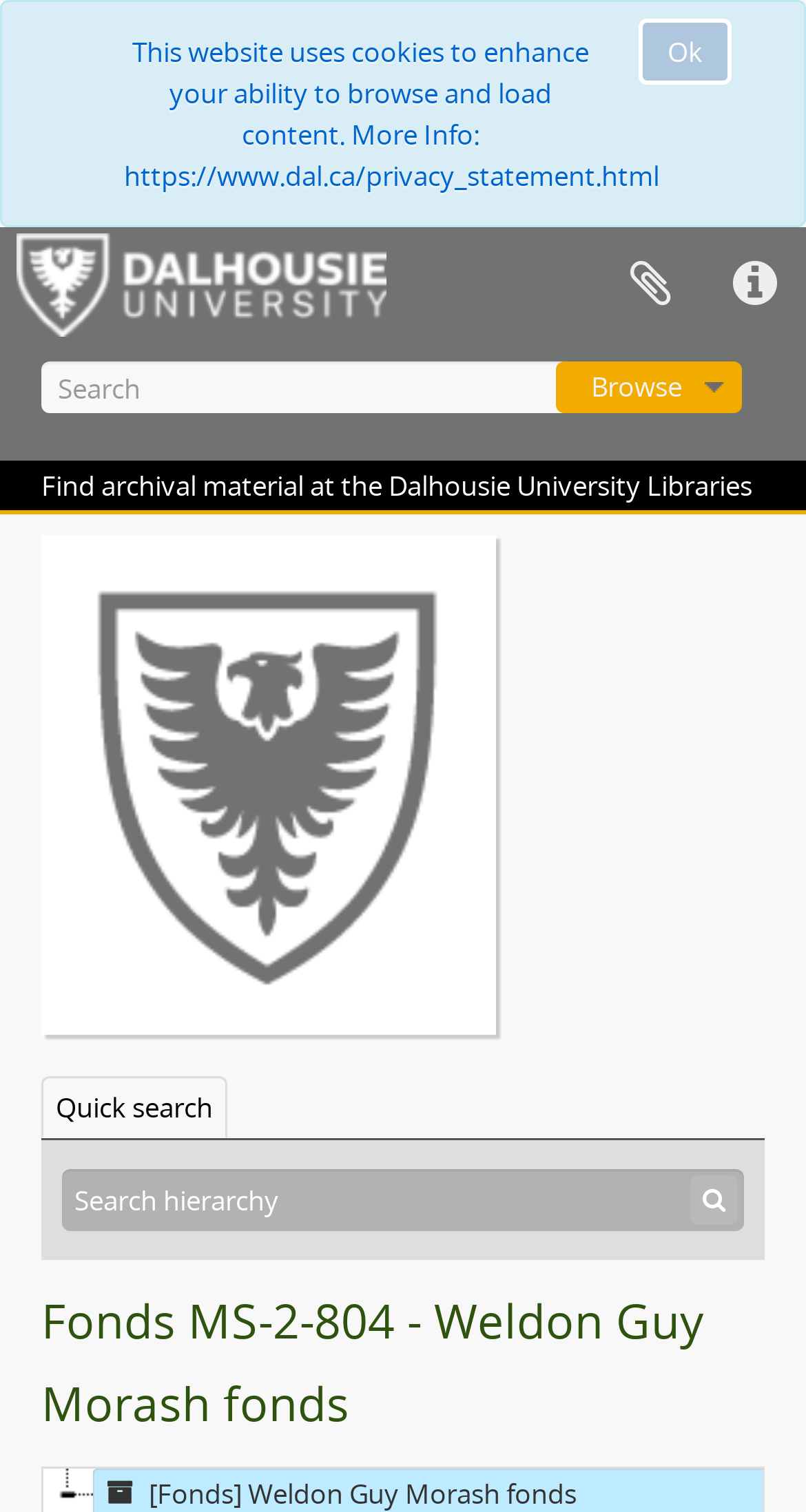Provide a single word or phrase answer to the question: 
How many links are there in the 'Find archival material' section?

2